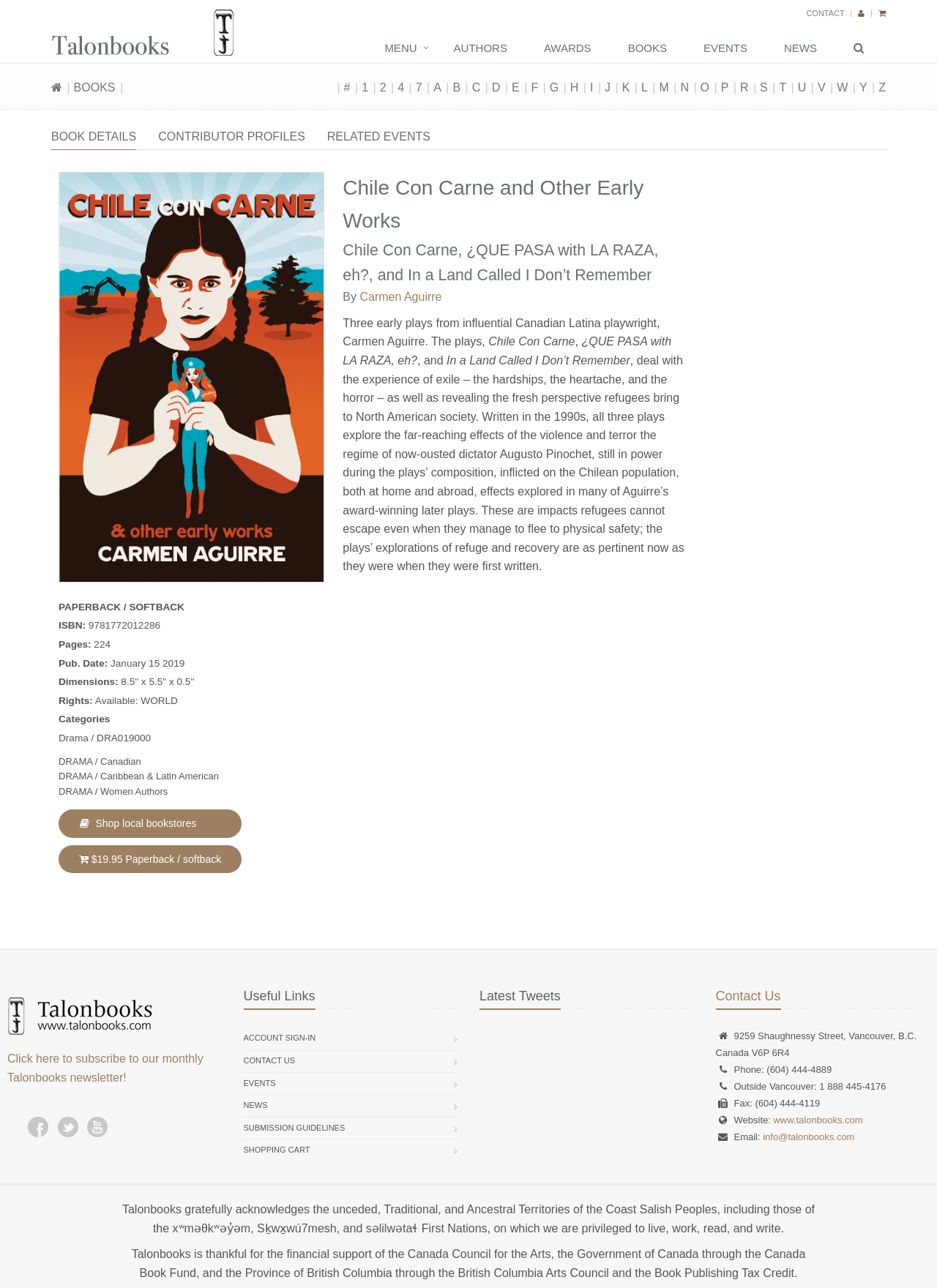Identify the bounding box coordinates of the element to click to follow this instruction: 'Buy the book for $19.95'. Ensure the coordinates are four float values between 0 and 1, provided as [left, top, right, bottom].

[0.062, 0.656, 0.258, 0.678]